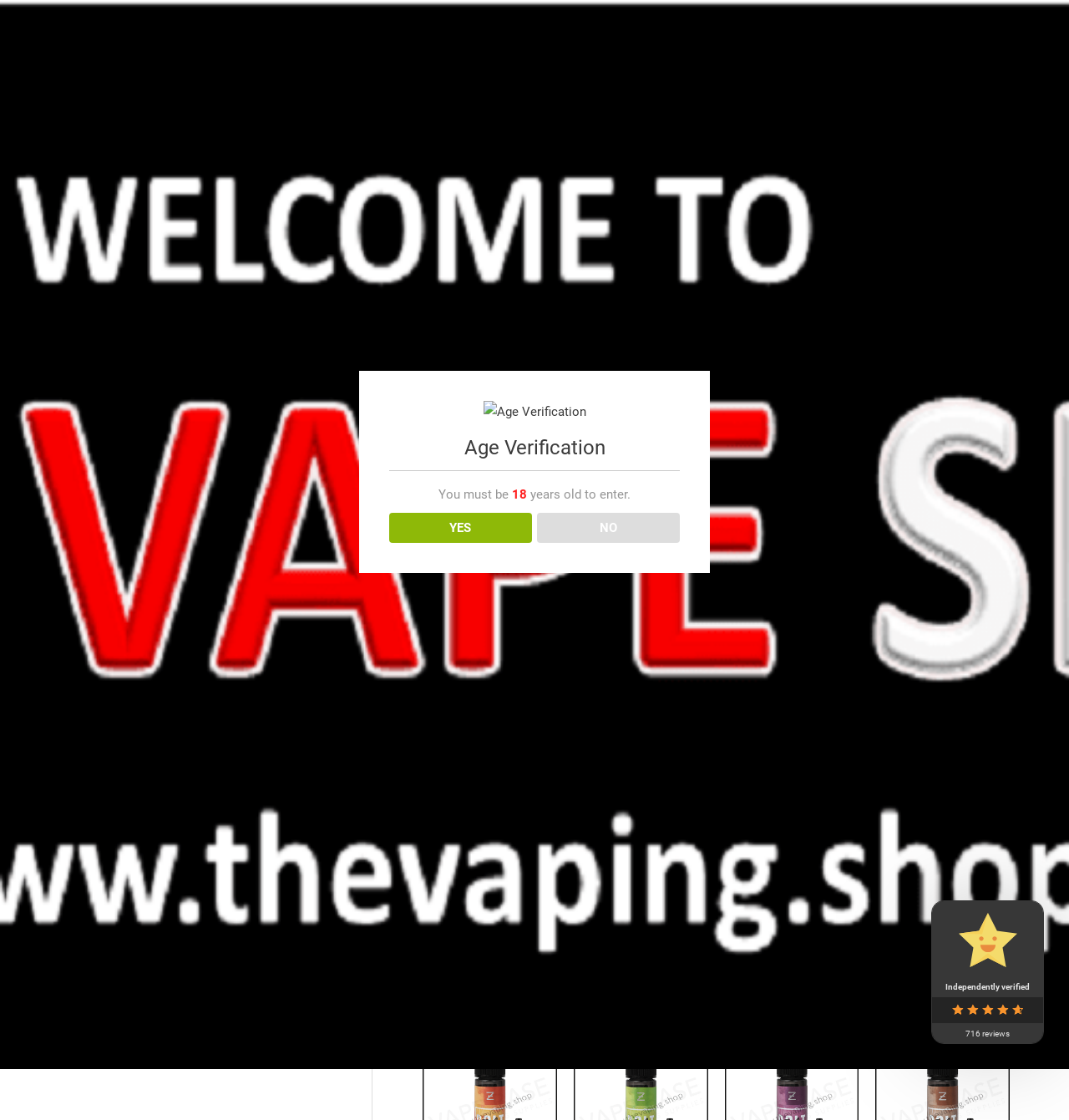Highlight the bounding box coordinates of the element you need to click to perform the following instruction: "Search for products."

[0.055, 0.254, 0.301, 0.291]